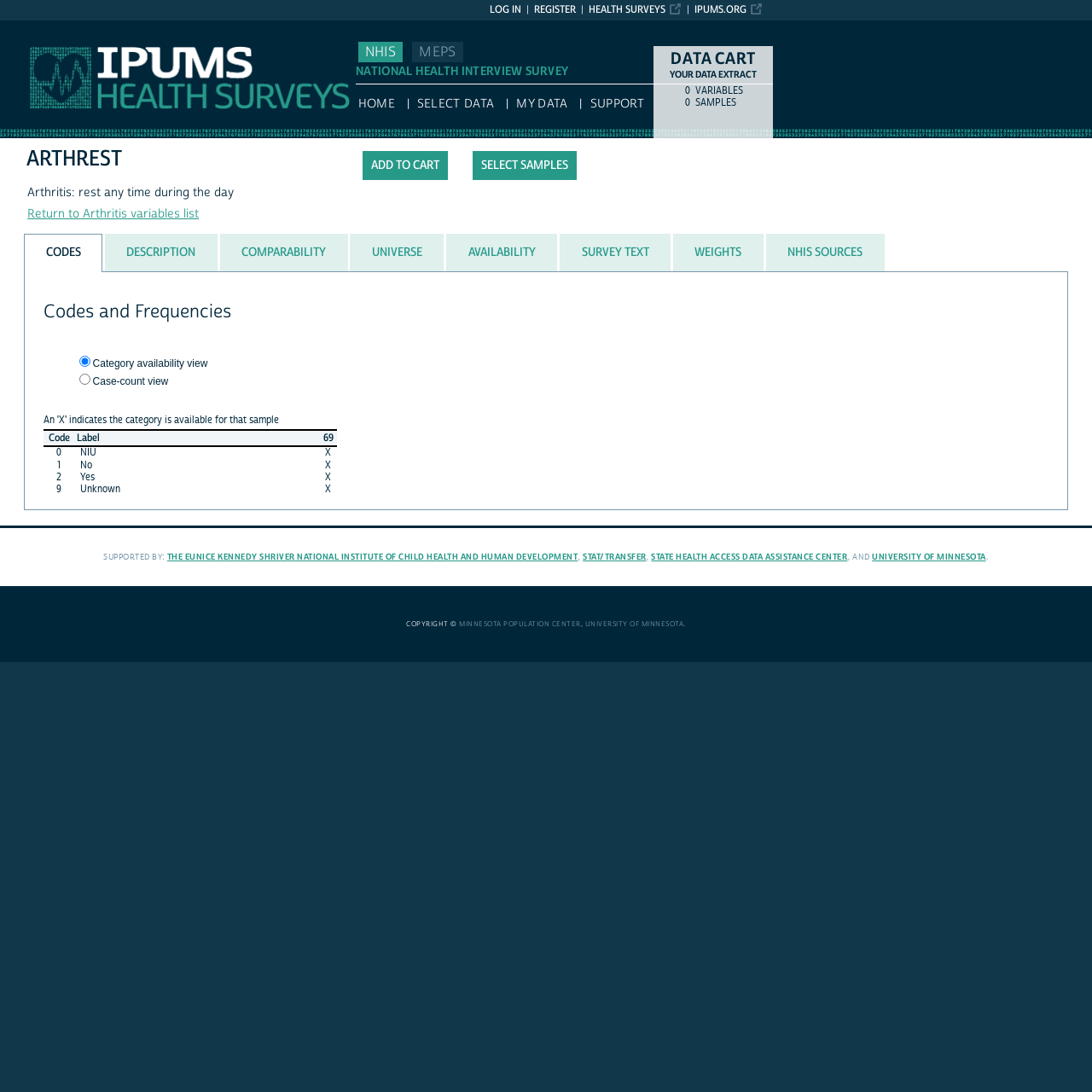Identify the bounding box coordinates of the section to be clicked to complete the task described by the following instruction: "Visit the headquarters". The coordinates should be four float numbers between 0 and 1, formatted as [left, top, right, bottom].

None